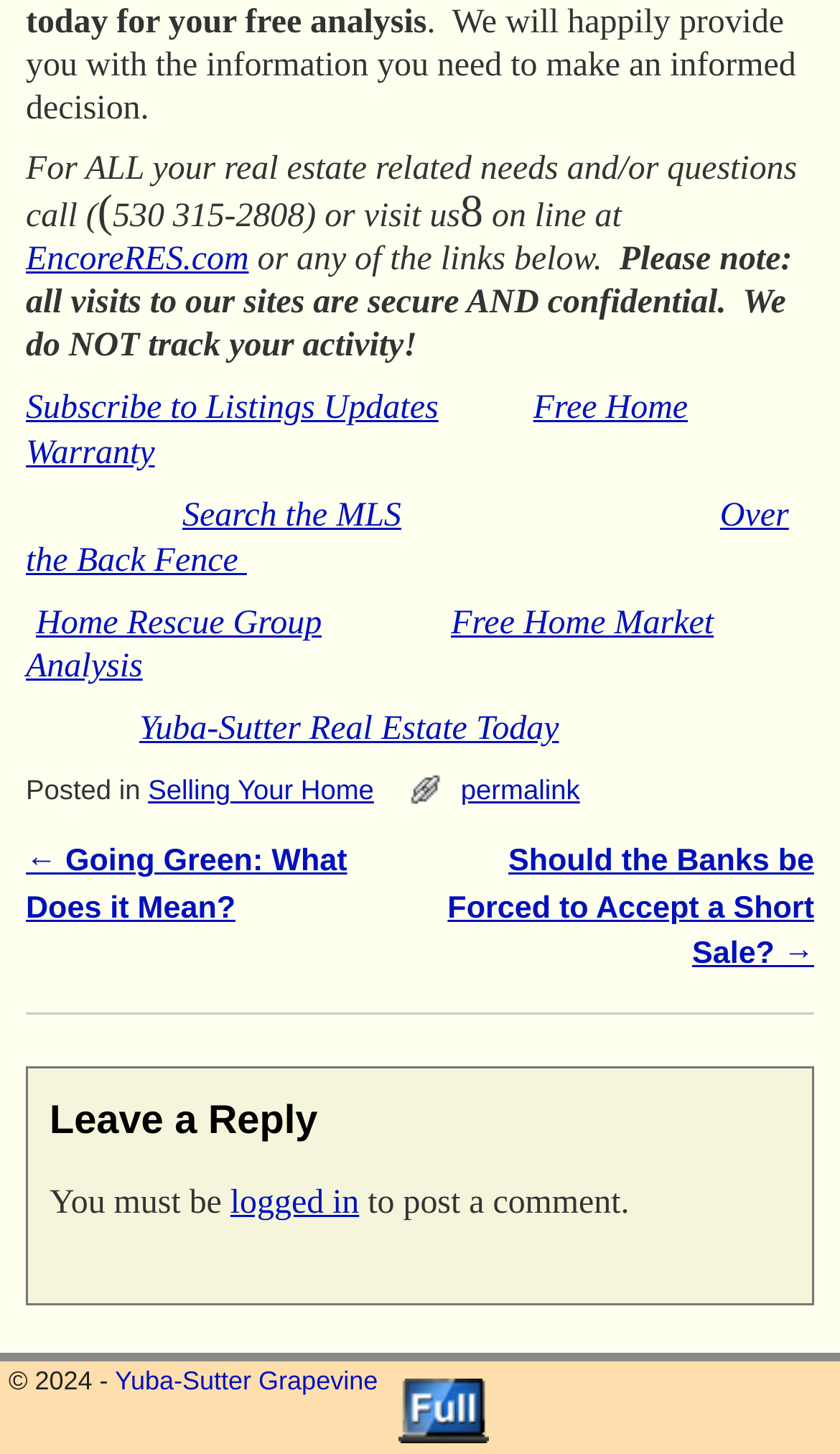Please provide a short answer using a single word or phrase for the question:
What is the phone number to call for real estate related needs?

530 315-2808